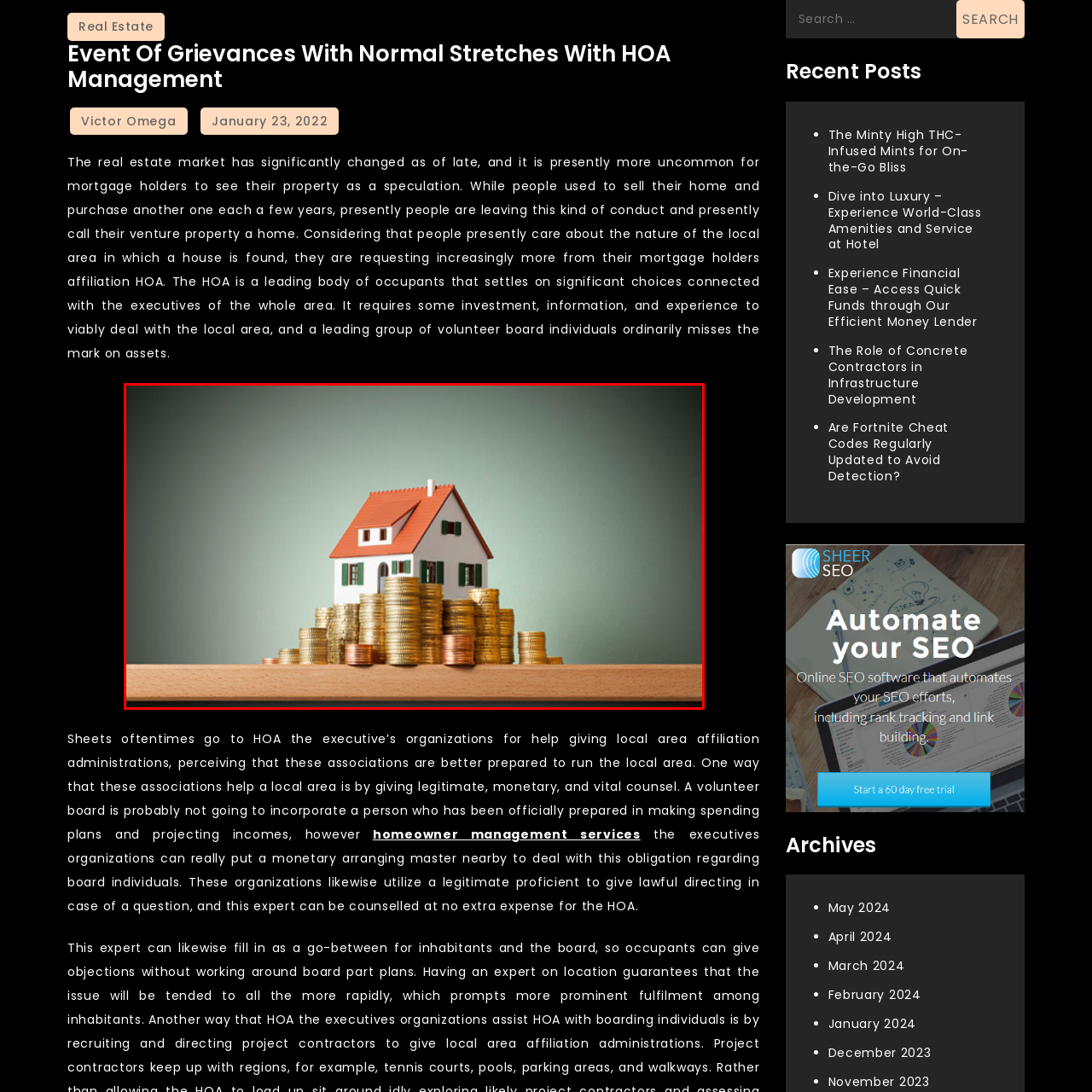Analyze the picture within the red frame, What surrounds the model house? 
Provide a one-word or one-phrase response.

Gold and copper coins